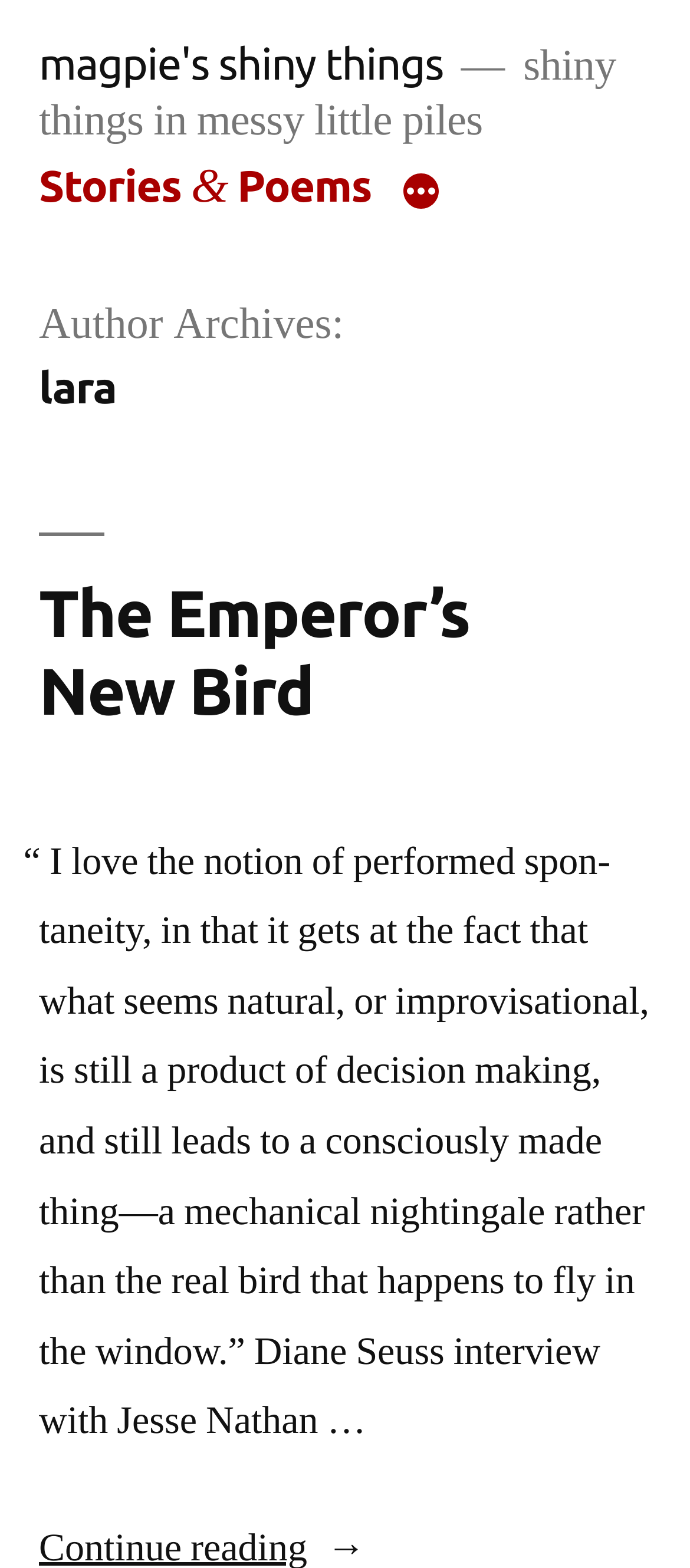Respond to the question below with a single word or phrase: How many links are in the main content section?

2